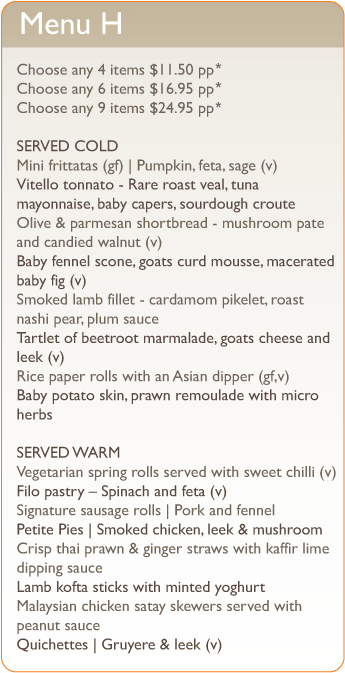Using the information in the image, give a detailed answer to the following question: What is the price per person for selecting 6 items?

The menu states that patrons can opt to select six items for $16.95 per person, which is the price per person for selecting 6 items.